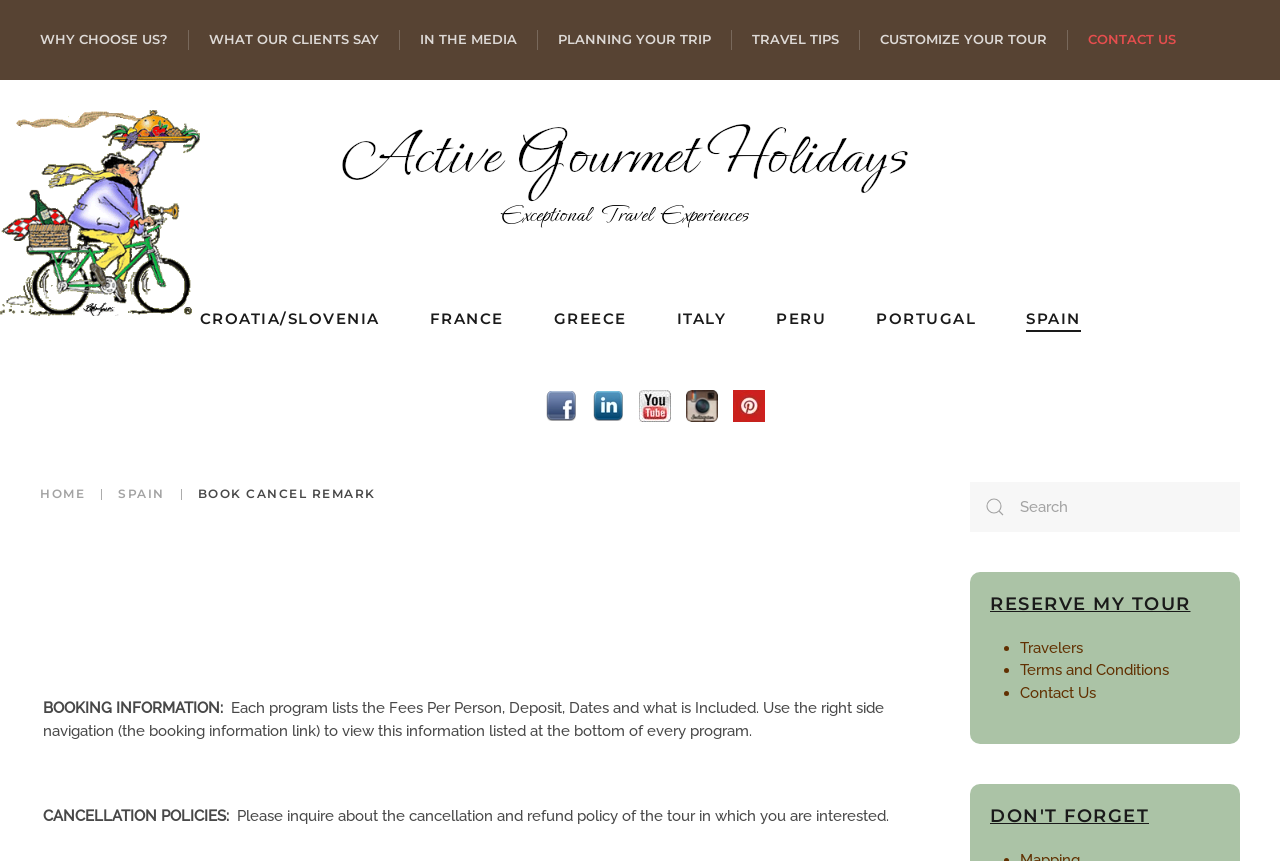Please identify the bounding box coordinates of where to click in order to follow the instruction: "Read what our clients say".

[0.163, 0.035, 0.296, 0.057]